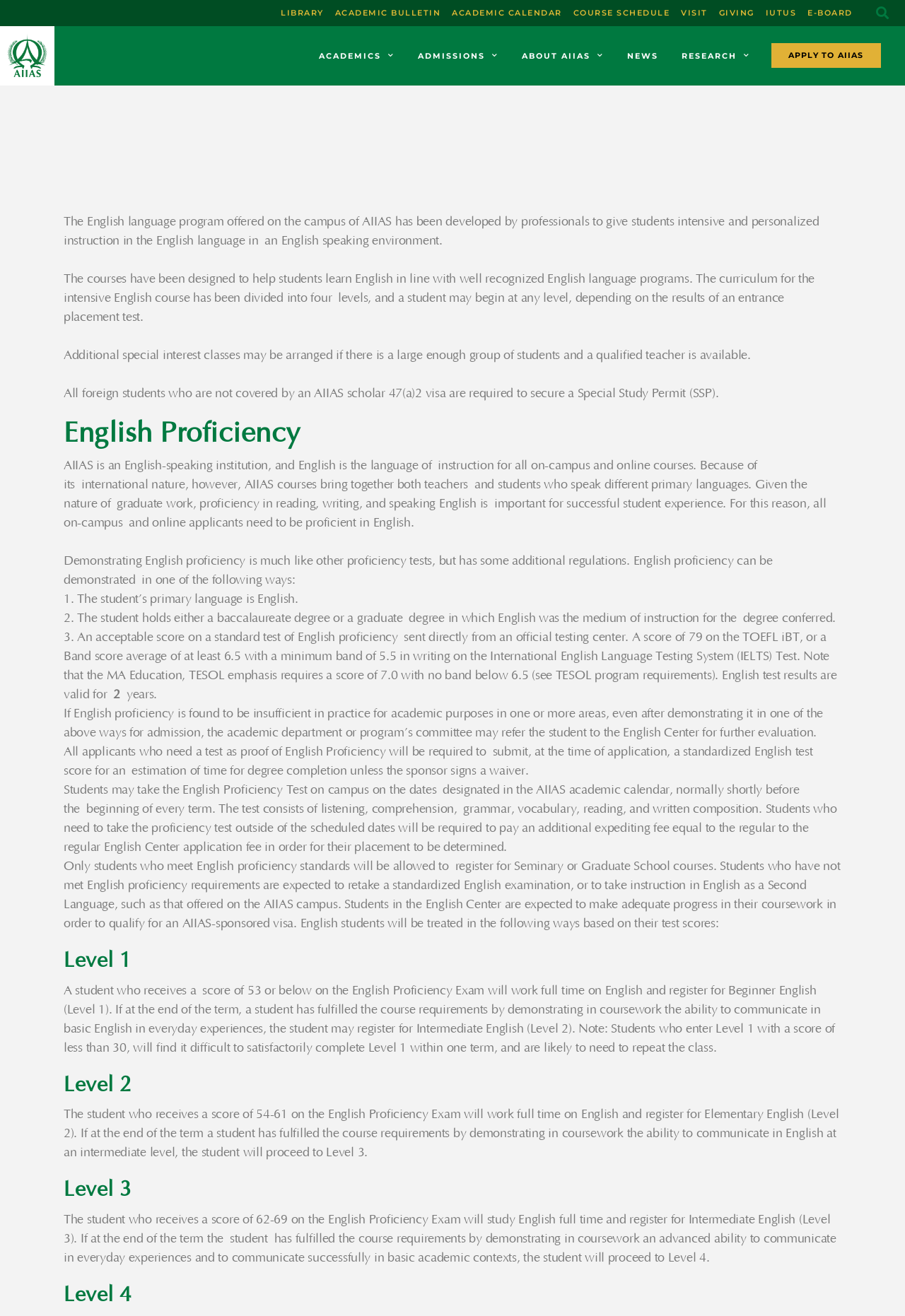What happens if a student does not meet English proficiency standards?
We need a detailed and meticulous answer to the question.

The webpage explains that students who do not meet English proficiency standards will be required to retake a standardized English examination or take instruction in English as a Second Language, such as that offered on the AIIAS campus.